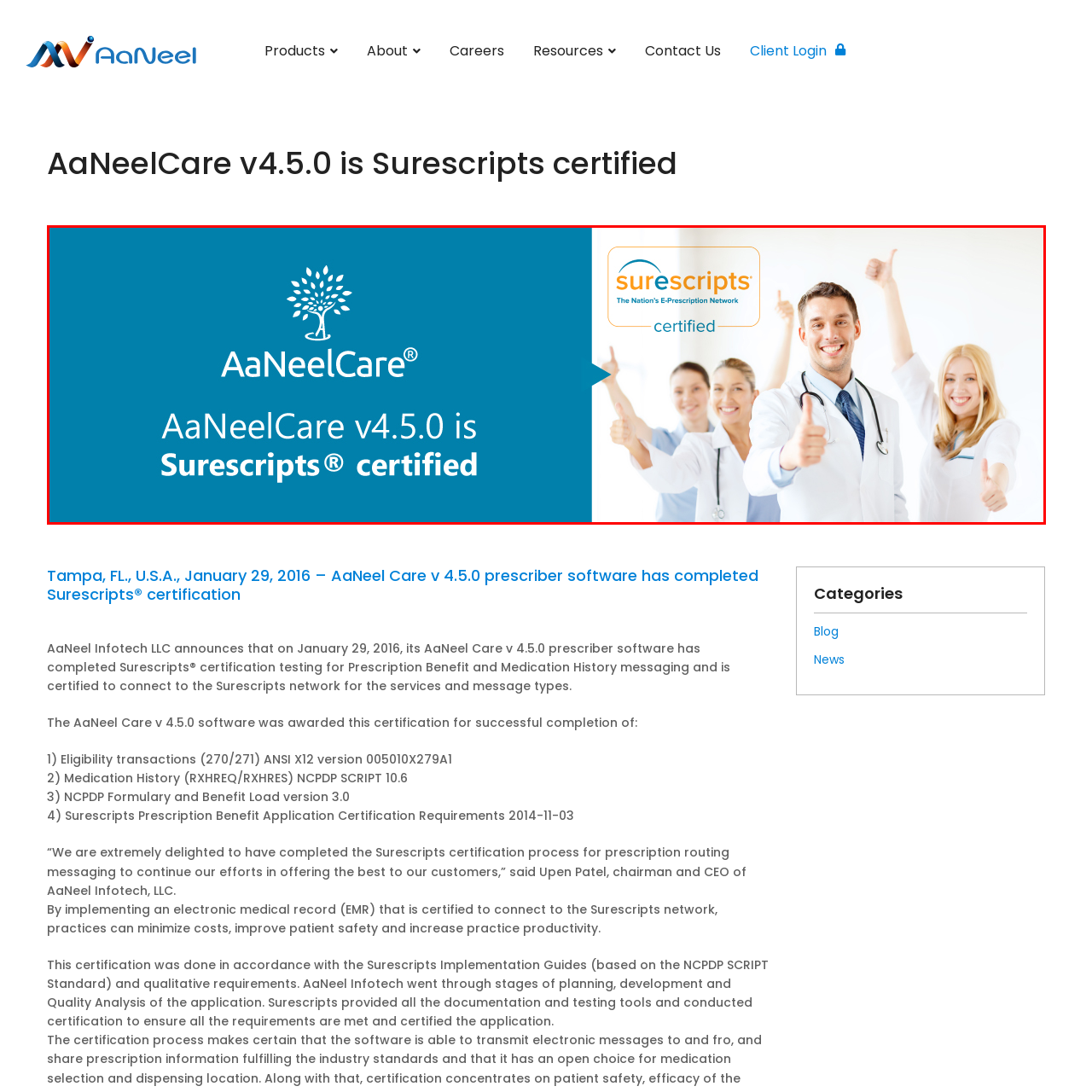Direct your attention to the image within the red bounding box and respond with a detailed answer to the following question, using the image as your reference: What is the significance of the Surescripts logo?

The Surescripts logo is displayed prominently to the right of the certification announcement, reinforcing the trust and reliability of the network that connects healthcare providers for efficient prescription routing.